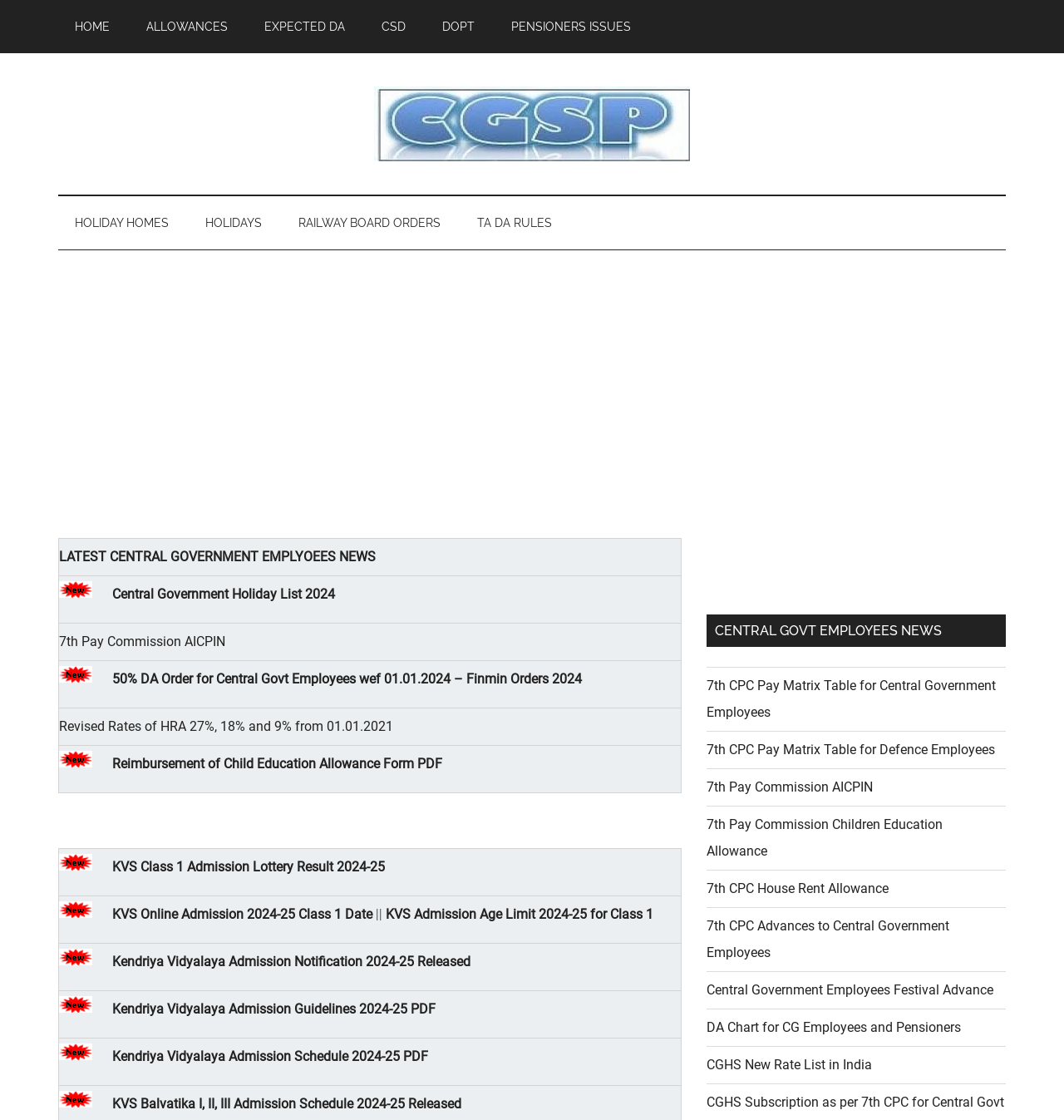Respond with a single word or short phrase to the following question: 
What is the purpose of the 'Skip to main content' link?

Accessibility